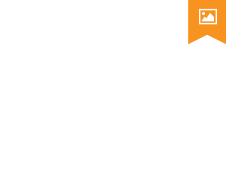Please give a succinct answer to the question in one word or phrase:
What is the atmosphere of the desk setting?

Professional